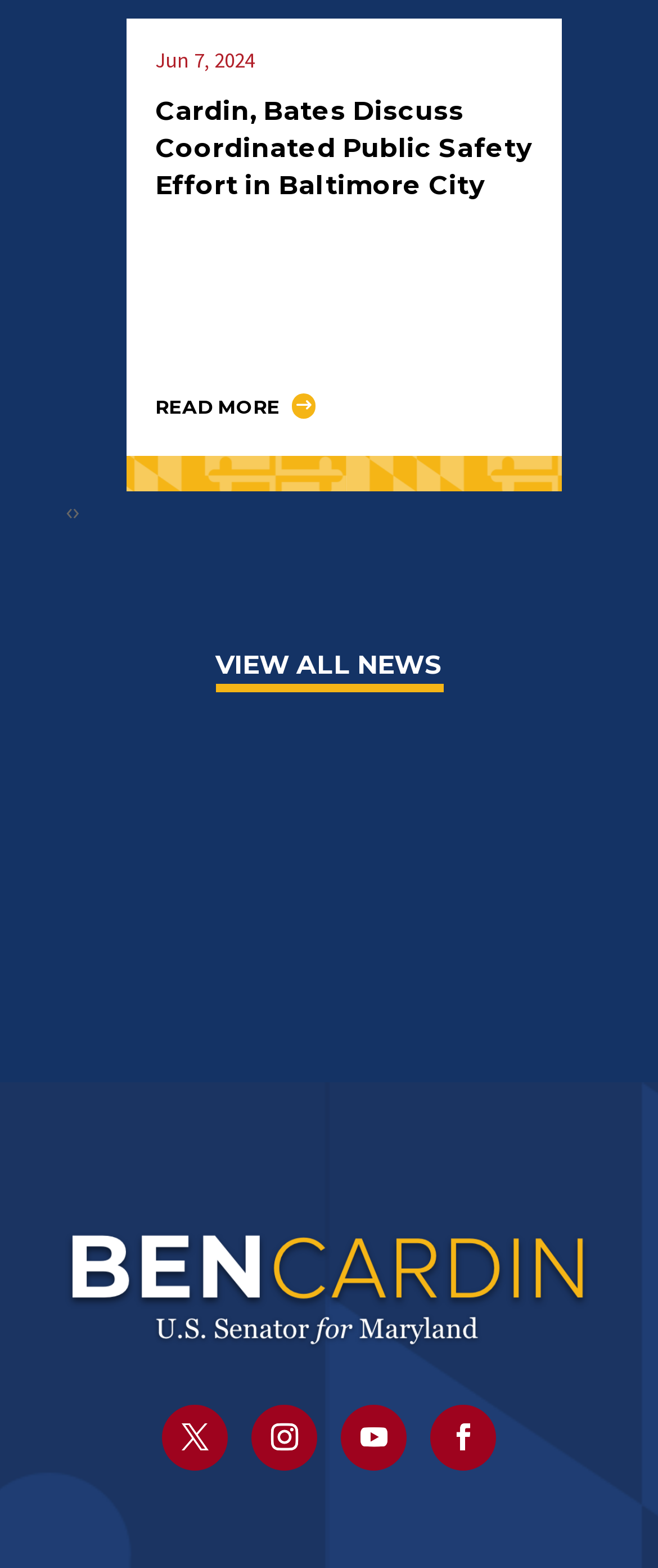Answer the following inquiry with a single word or phrase:
What is the date of the news article?

Jun 7, 2024